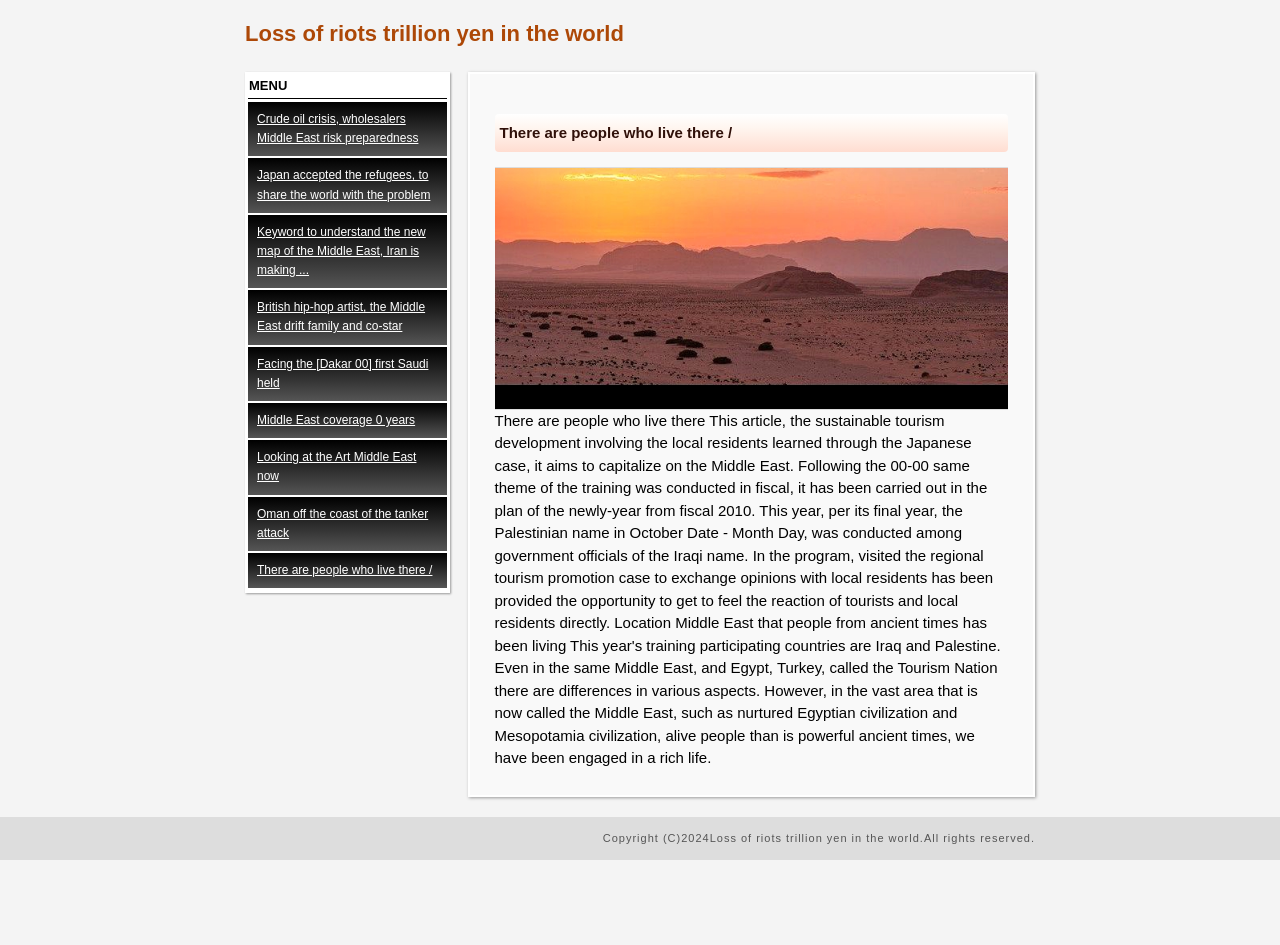Please provide the main heading of the webpage content.

Loss of riots trillion yen in the world